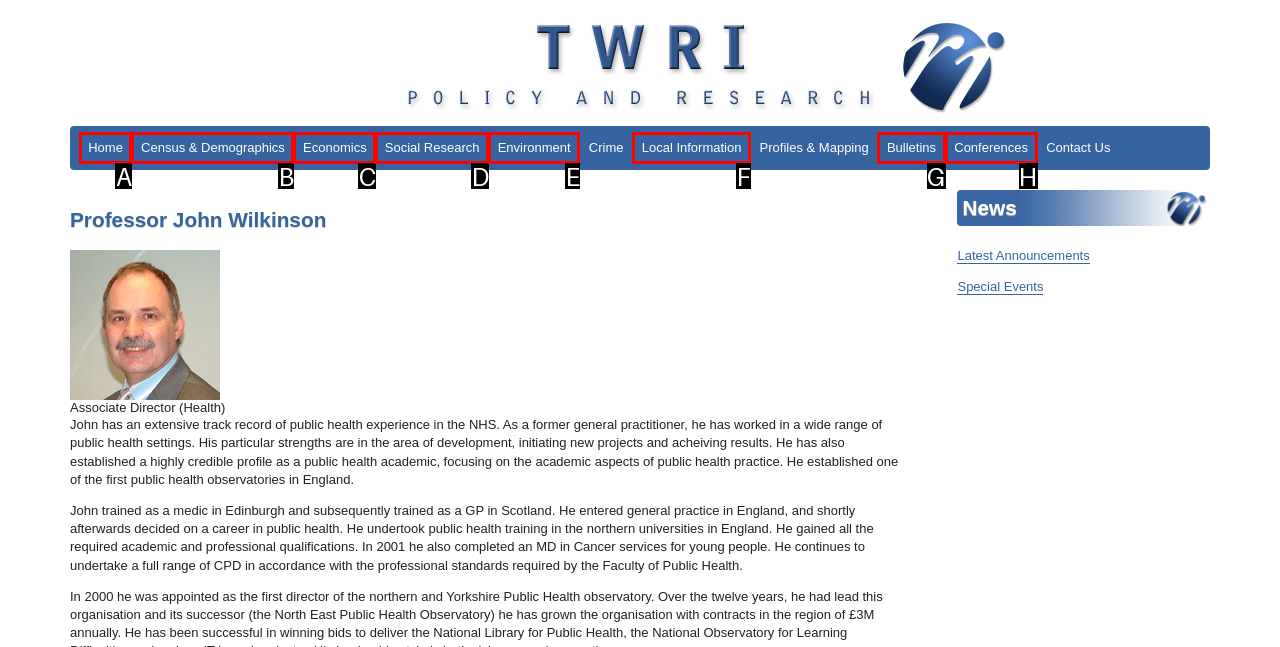Tell me which one HTML element best matches the description: Health and disAbility
Answer with the option's letter from the given choices directly.

None